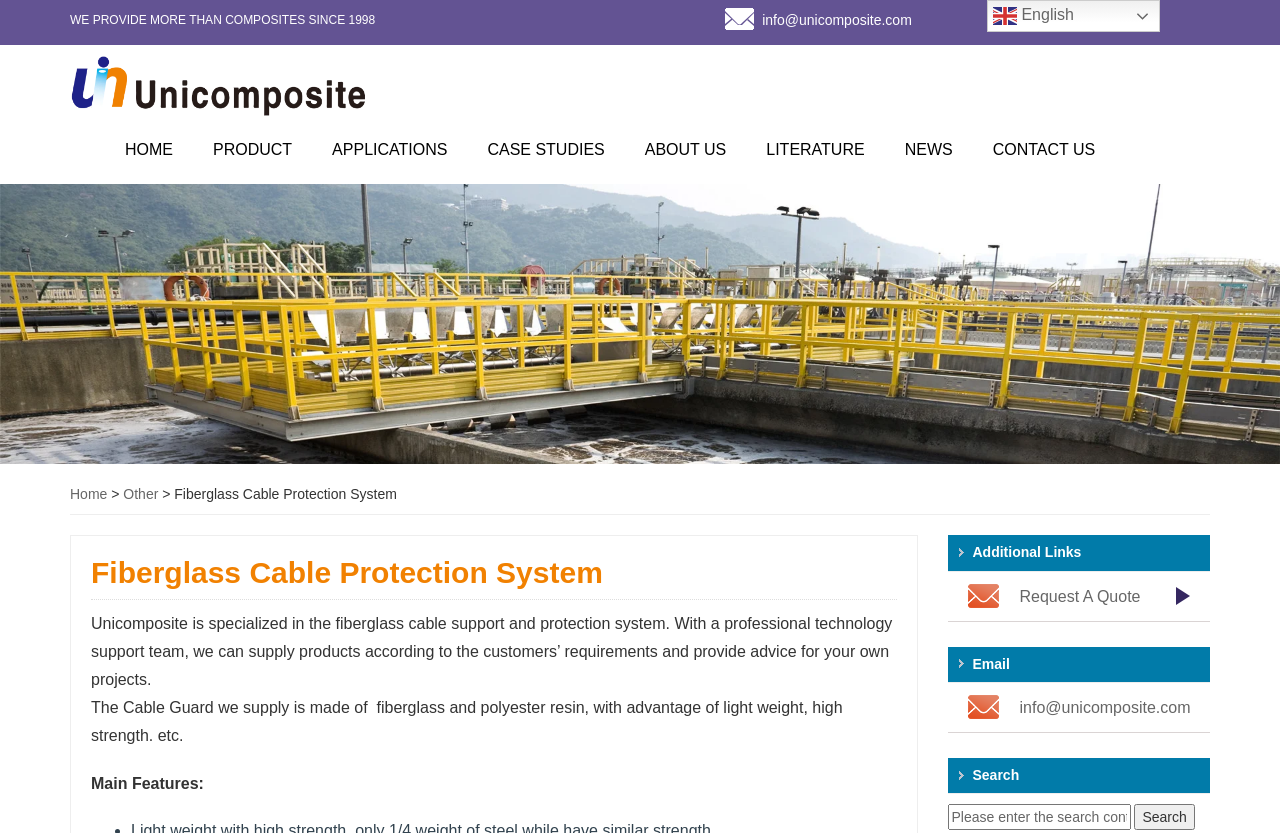Please reply to the following question using a single word or phrase: 
How can you contact Unicomposite?

via email